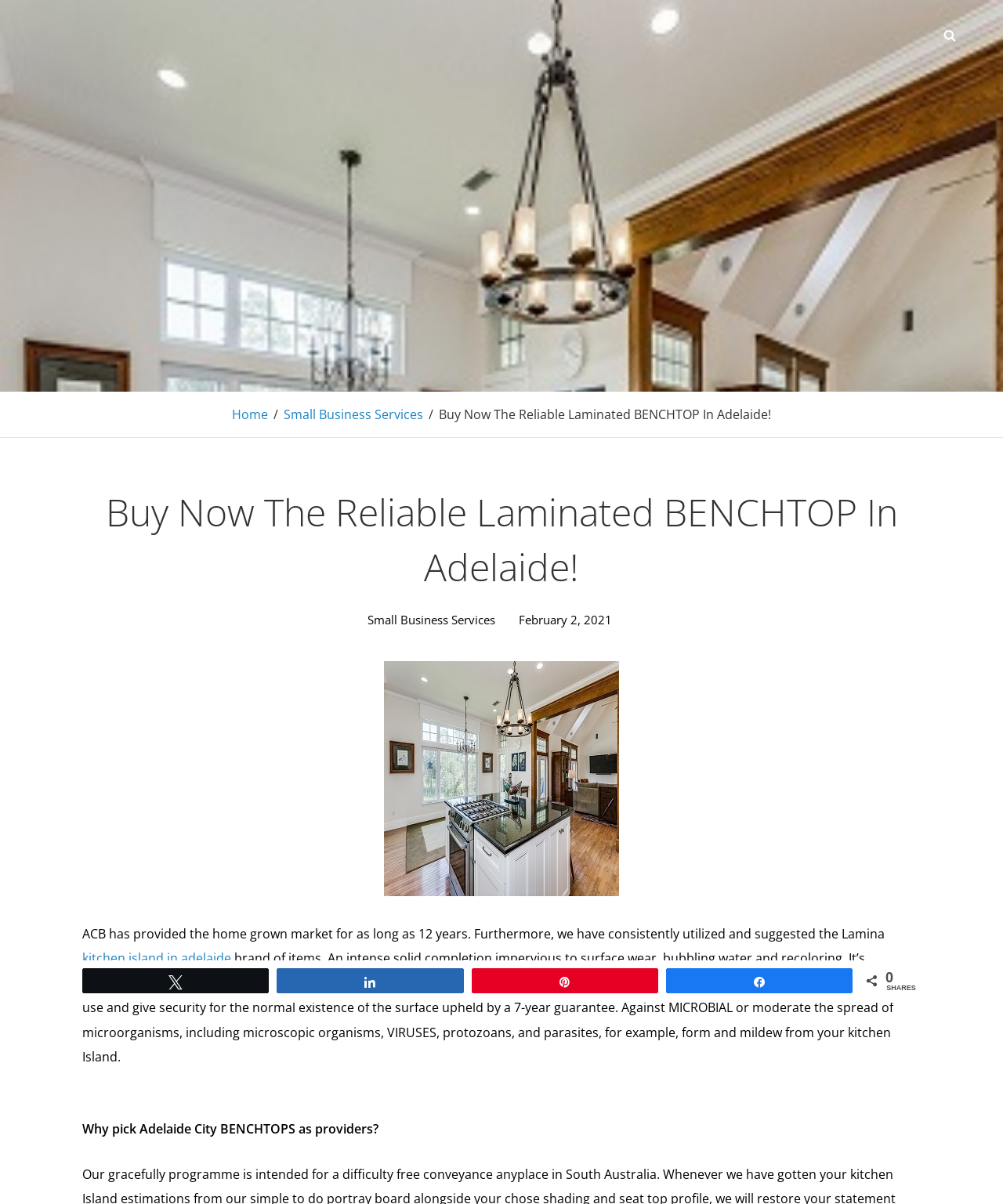Could you locate the bounding box coordinates for the section that should be clicked to accomplish this task: "Read about kitchen island in Adelaide".

[0.082, 0.789, 0.23, 0.803]